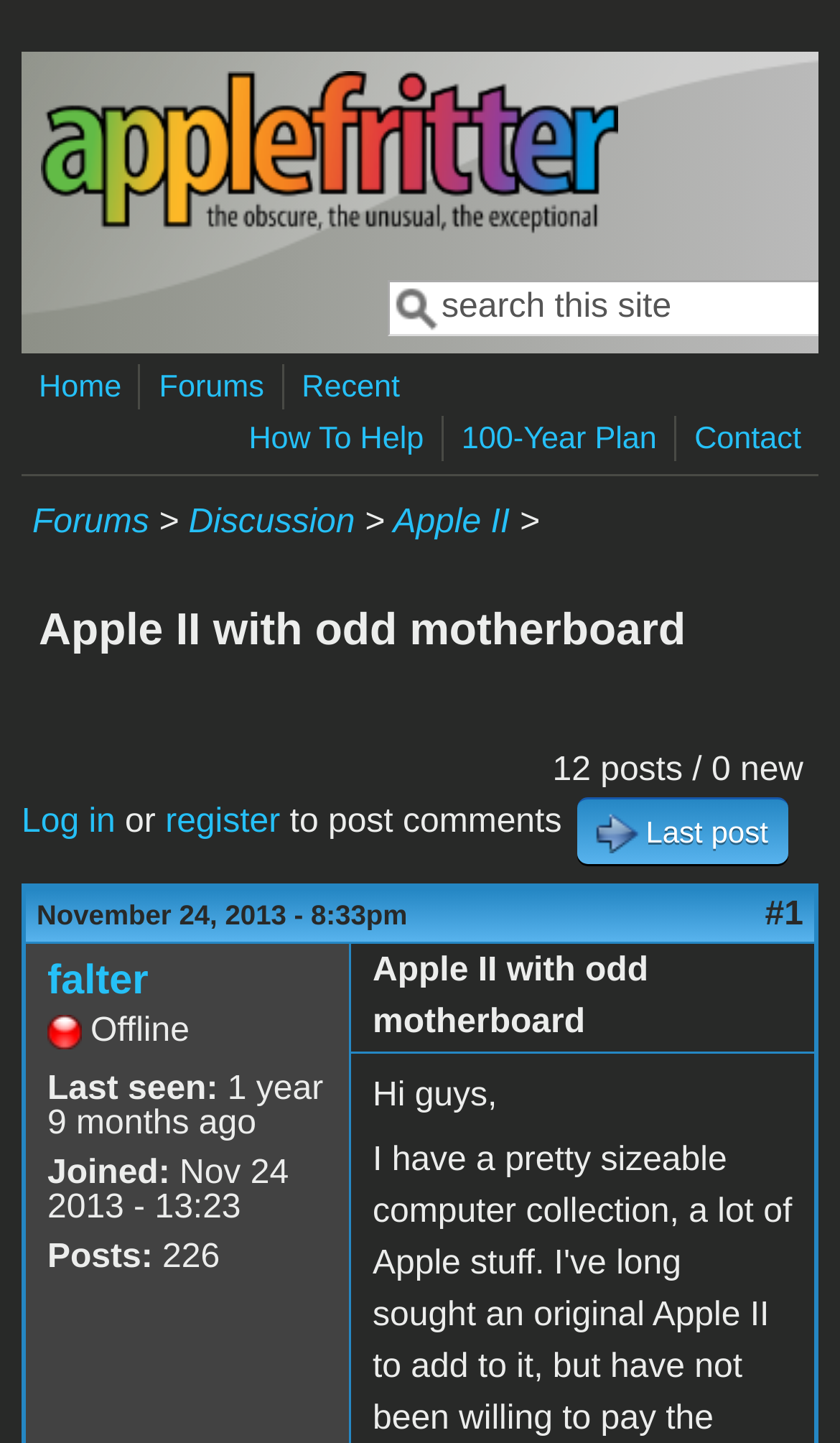Please locate the bounding box coordinates of the element that needs to be clicked to achieve the following instruction: "View the 'Apple II' discussion". The coordinates should be four float numbers between 0 and 1, i.e., [left, top, right, bottom].

[0.468, 0.349, 0.607, 0.375]